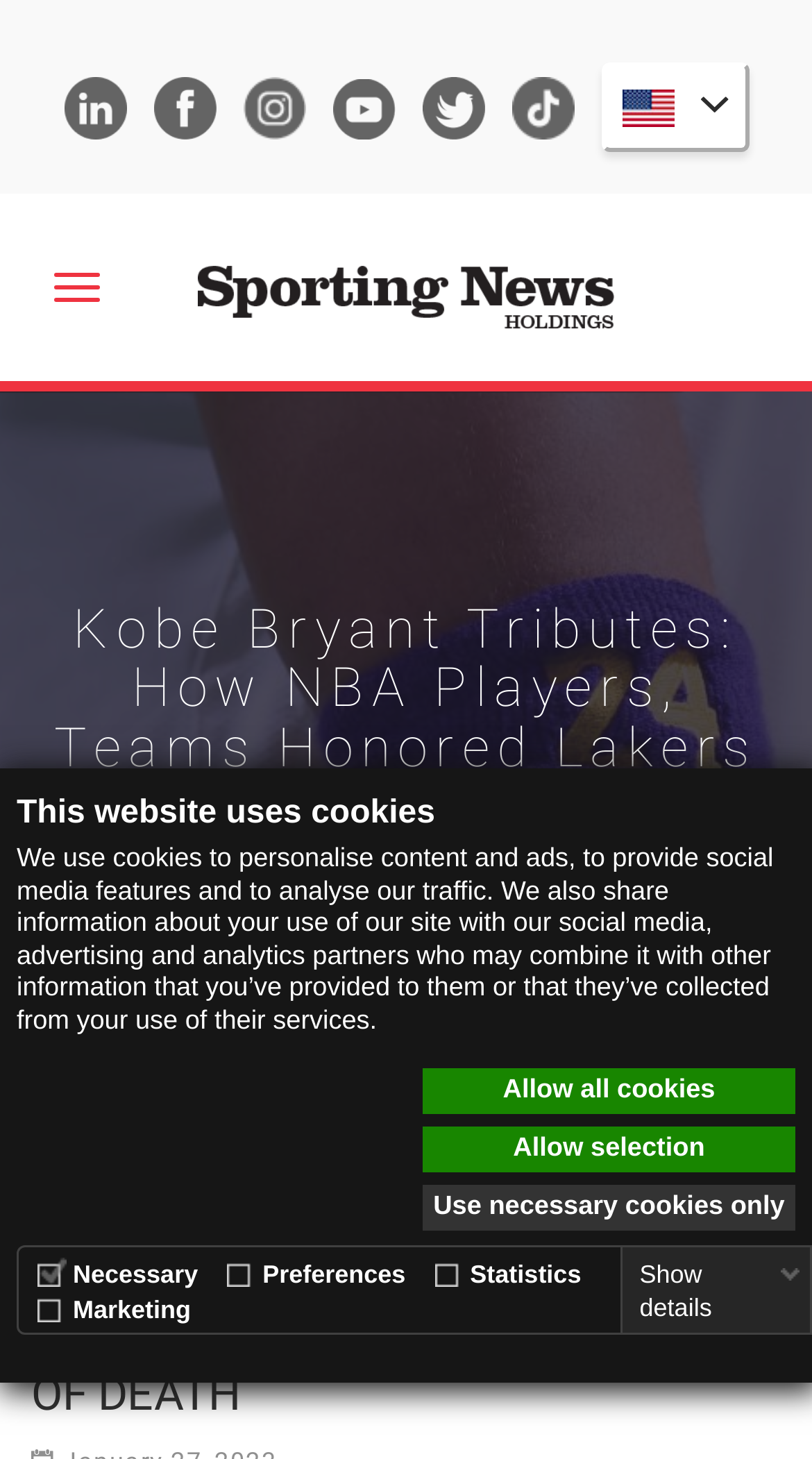Please identify the bounding box coordinates of the clickable element to fulfill the following instruction: "Click the LinkedIn link". The coordinates should be four float numbers between 0 and 1, i.e., [left, top, right, bottom].

[0.078, 0.053, 0.155, 0.096]